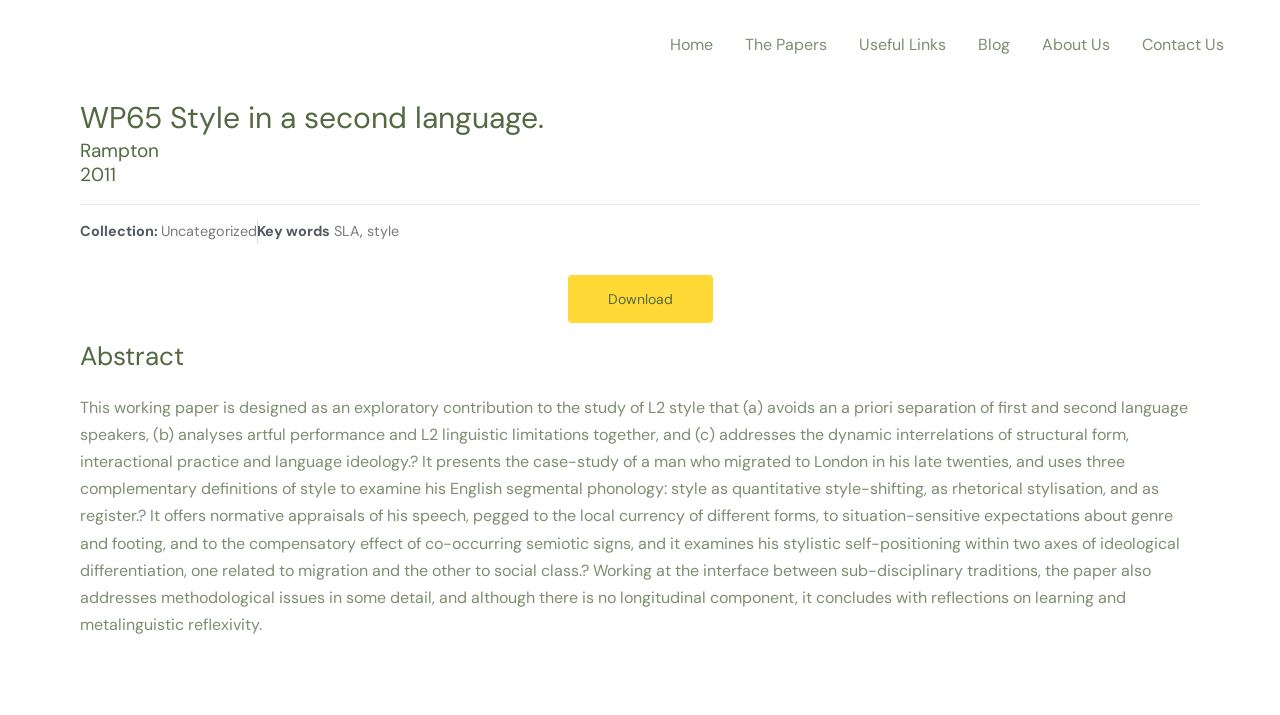Provide a one-word or short-phrase answer to the question:
What can be done with this working paper?

Download